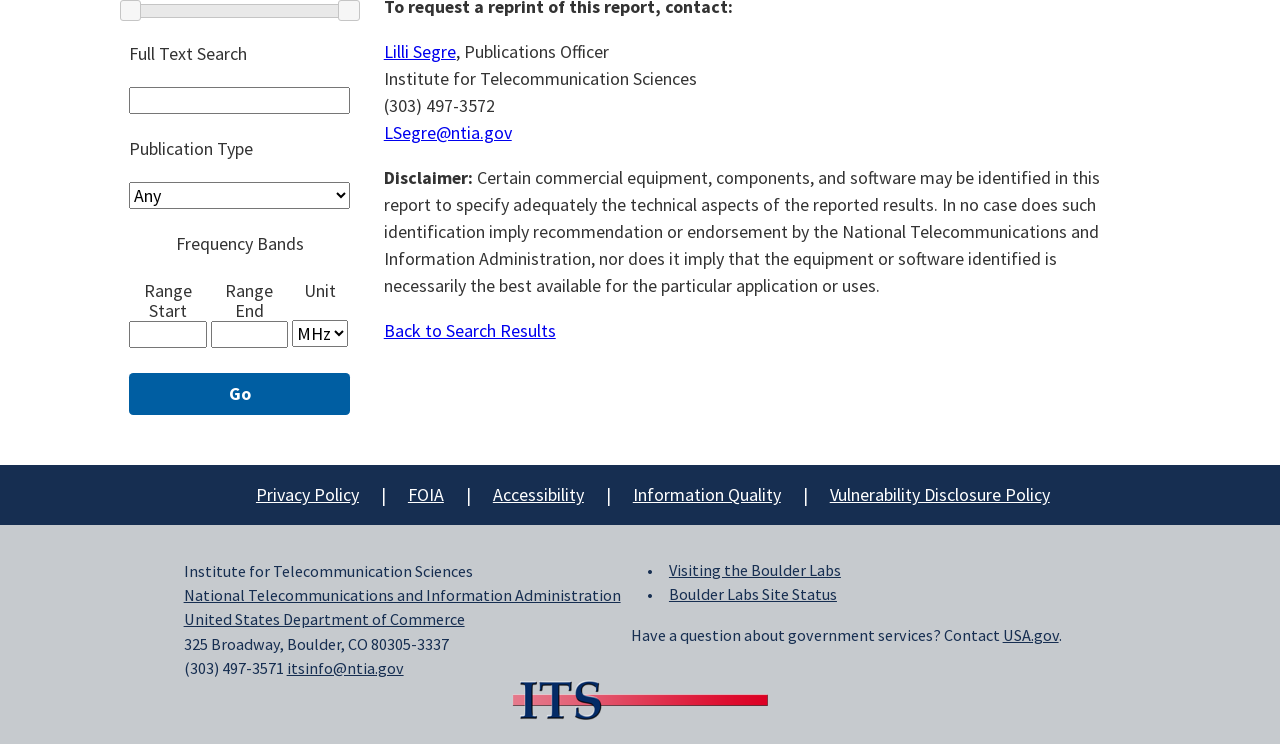Provide a thorough and detailed response to the question by examining the image: 
What is the organization mentioned at the bottom of the webpage?

The organization 'Institute for Telecommunication Sciences' is mentioned at the bottom of the webpage, along with its address and contact information. This is indicated by the StaticText elements with IDs 515 and 518.